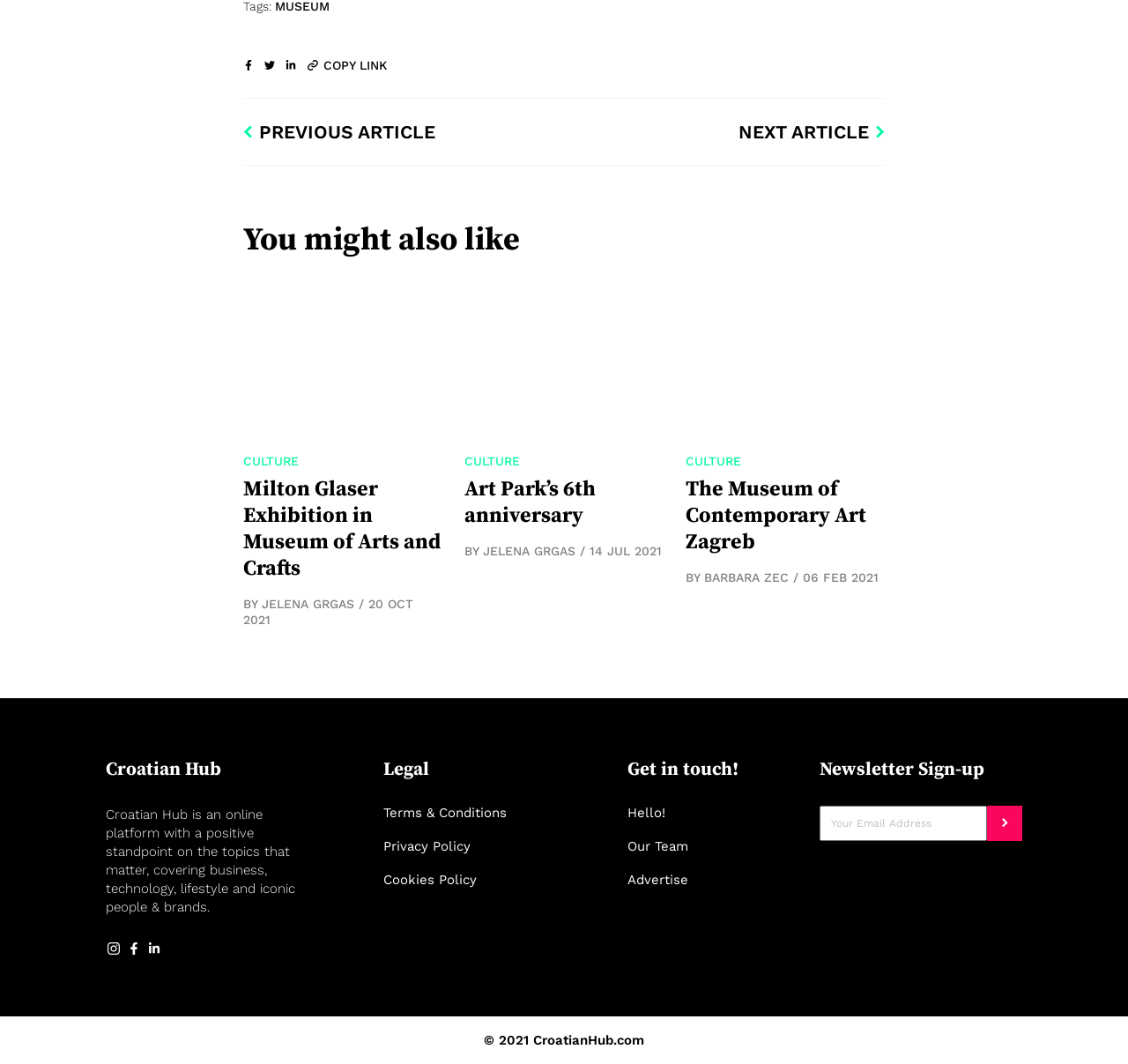Provide the bounding box coordinates of the section that needs to be clicked to accomplish the following instruction: "Visit the 'Terms & Conditions' page."

[0.34, 0.756, 0.449, 0.771]